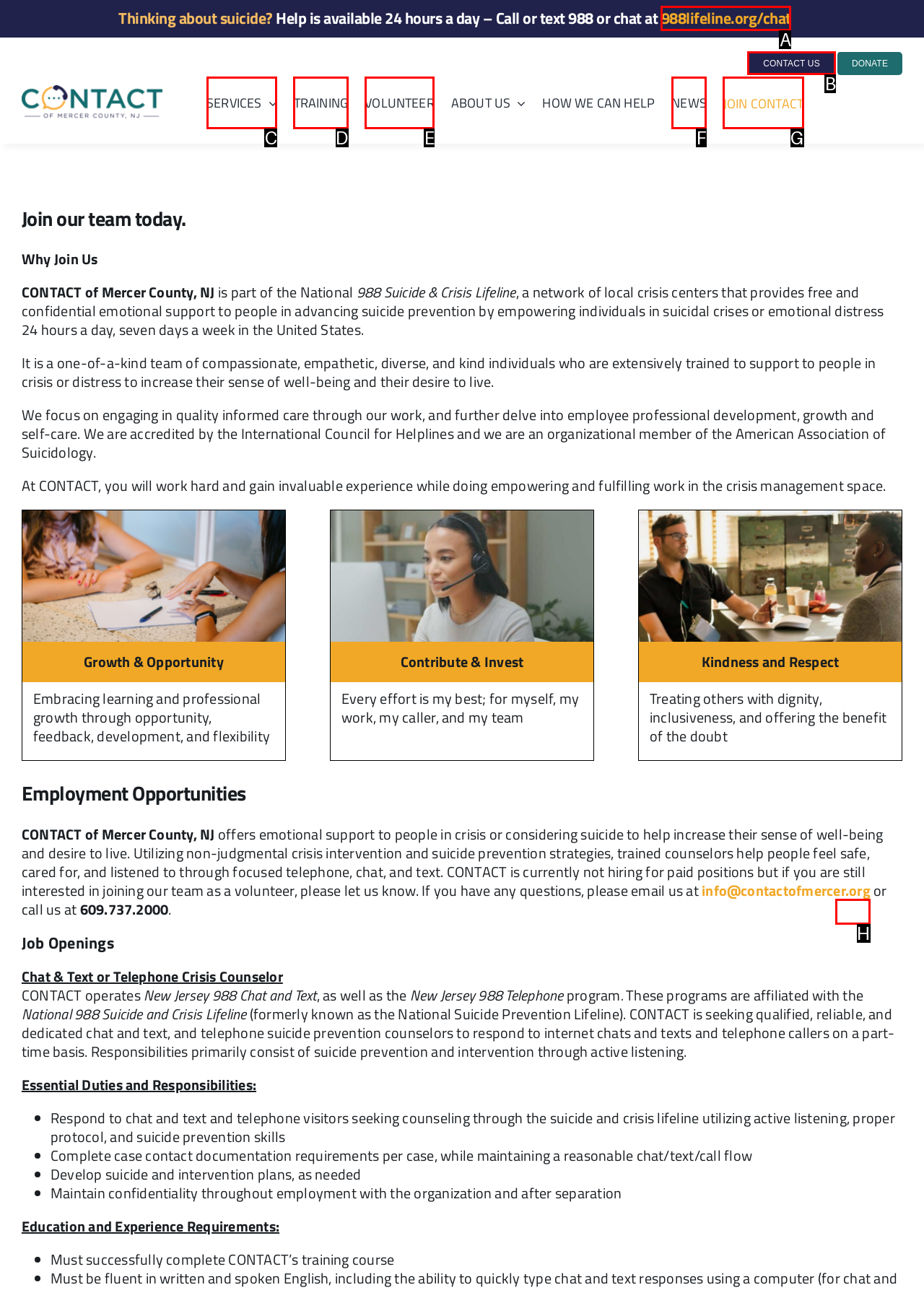Select the HTML element that corresponds to the description: Go to Top. Answer with the letter of the matching option directly from the choices given.

H